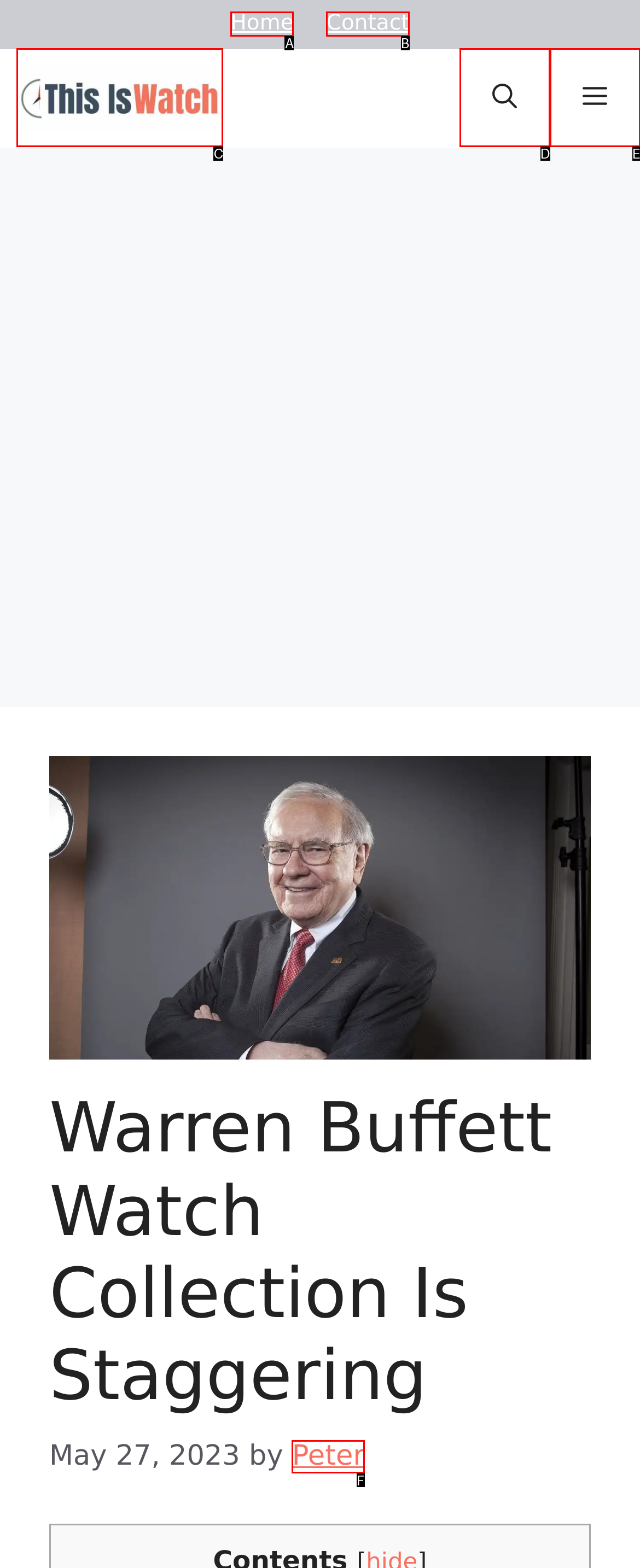Match the following description to a UI element: Menu
Provide the letter of the matching option directly.

E